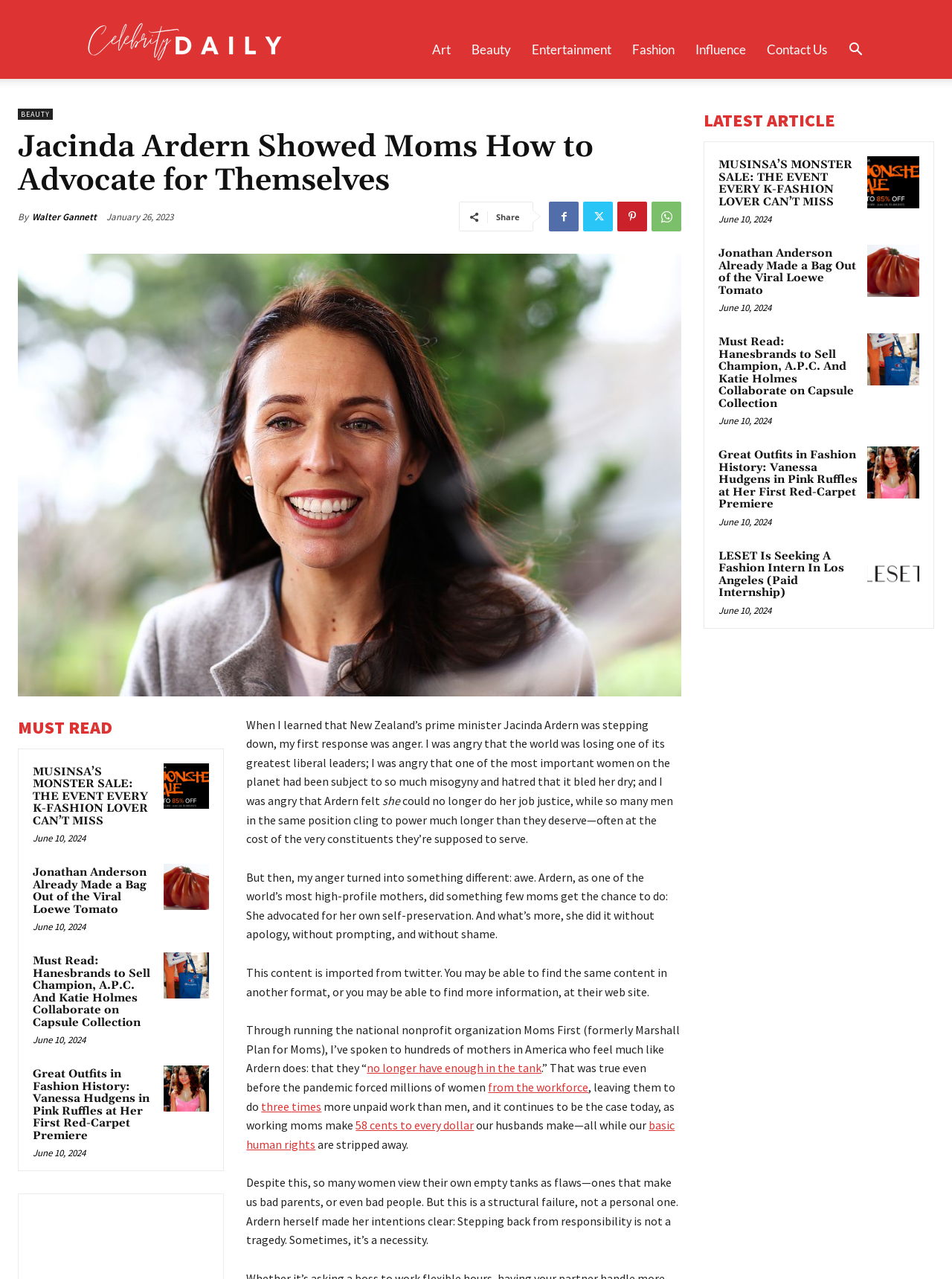Please pinpoint the bounding box coordinates for the region I should click to adhere to this instruction: "Click on the 'Carbon Dioxide (CO2)' link".

None